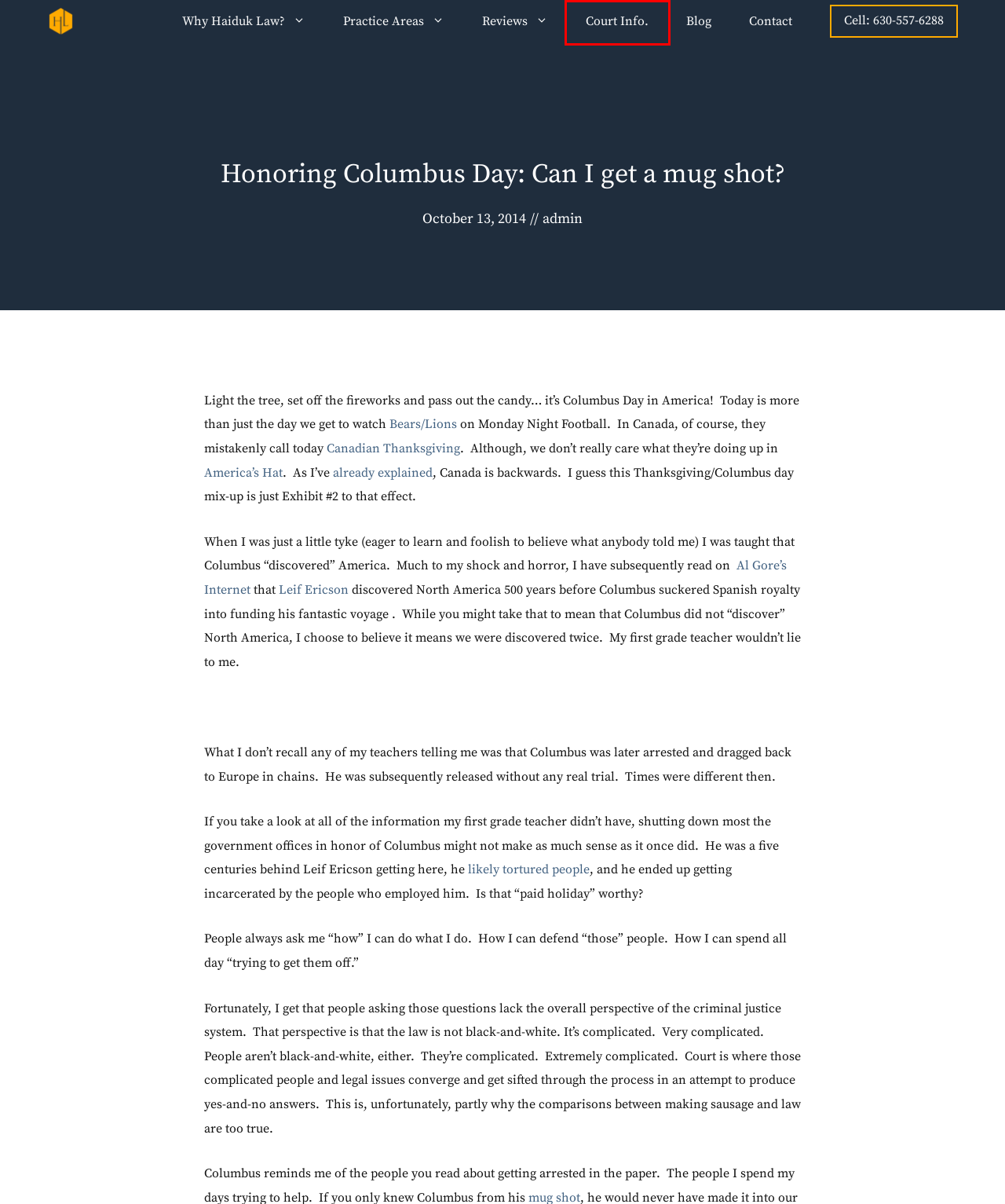Examine the screenshot of the webpage, which has a red bounding box around a UI element. Select the webpage description that best fits the new webpage after the element inside the red bounding box is clicked. Here are the choices:
A. Reviews
B. MNF in Detroit: Bears fight for relevance - ESPN - Chicago Bears Blog- ESPN
C. Criminal
D. Asking is Free
E. Did Al Gore Say 'I Invented the Internet'? | Snopes.com
F. Why Haiduk Law?
G. Canadians are Bliss: Two simple rules to avoid getting arrested.
H. Resources

H